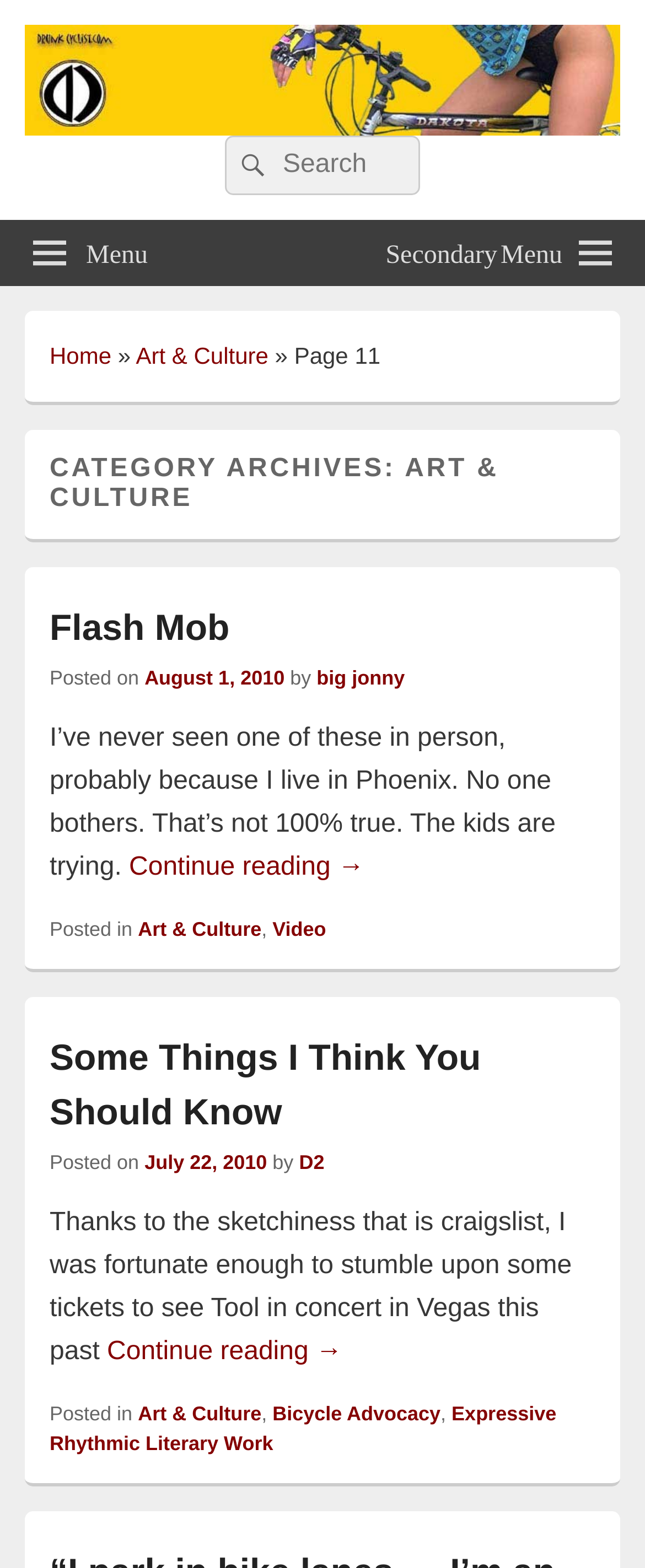Given the description "Thread", determine the bounding box of the corresponding UI element.

None